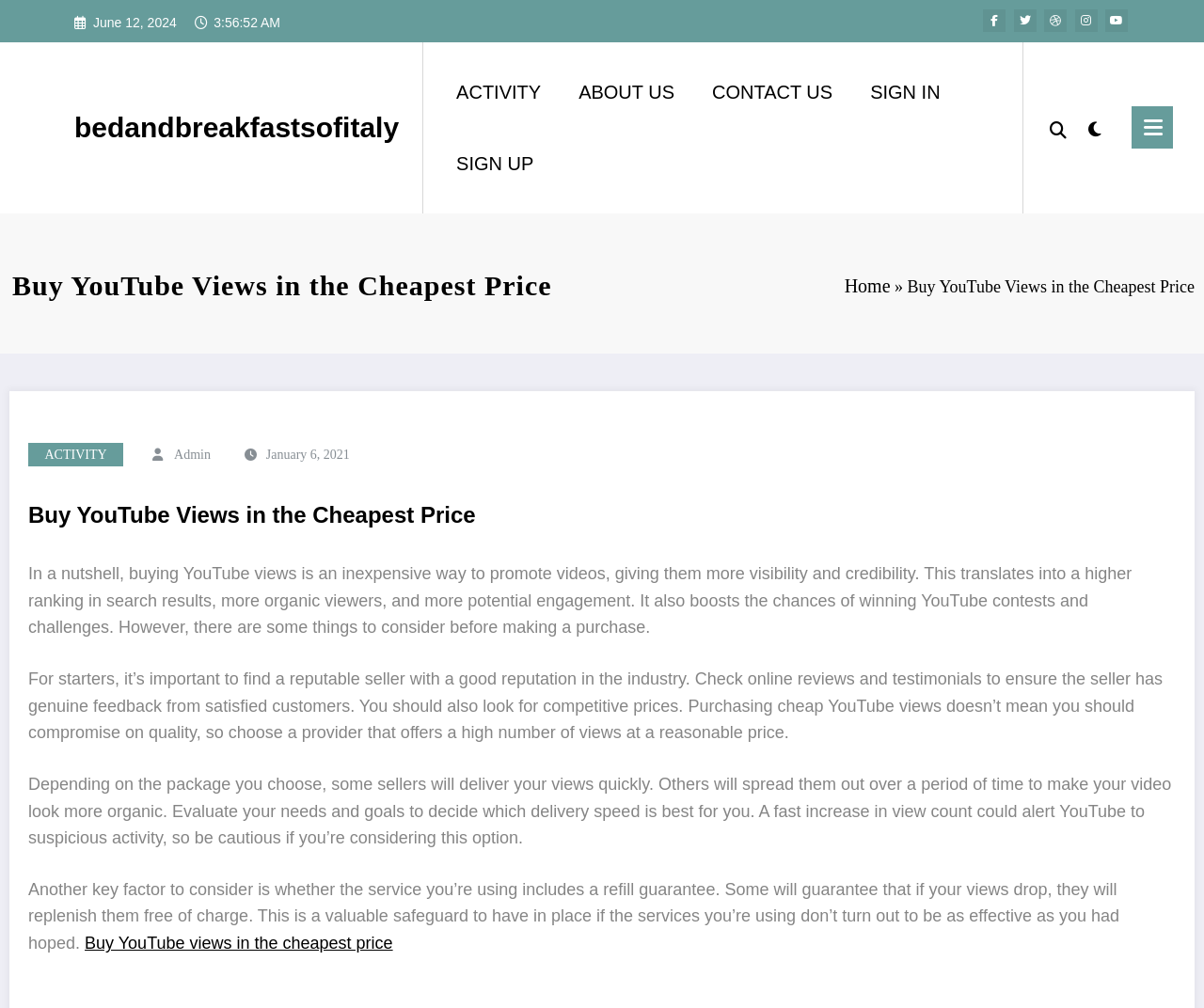Given the description aria-label="spnc_light" title="Dark Light Layout", predict the bounding box coordinates of the UI element. Ensure the coordinates are in the format (top-left x, top-left y, bottom-right x, bottom-right y) and all values are between 0 and 1.

[0.904, 0.105, 0.915, 0.148]